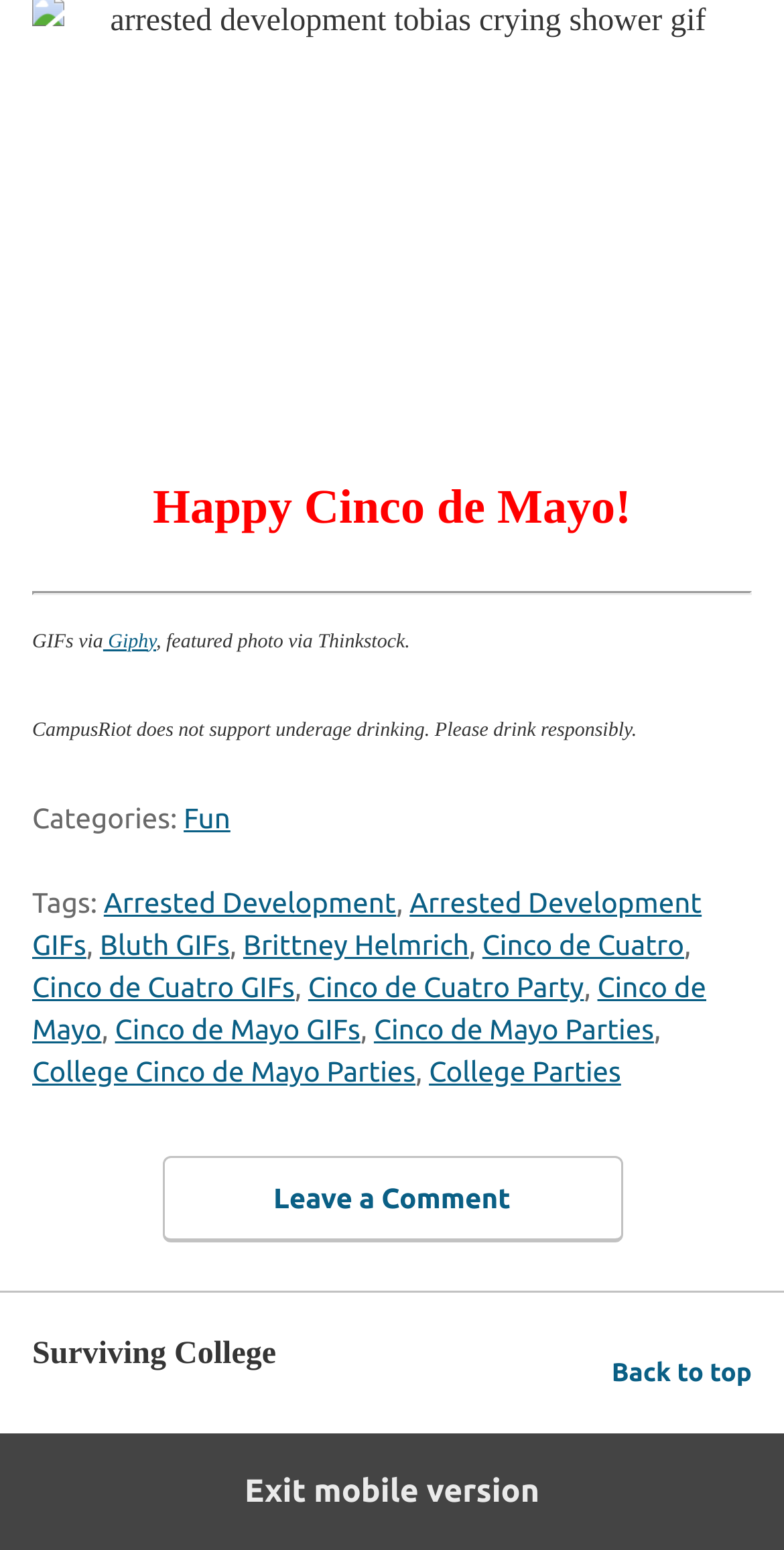What is the name of the featured photo provider?
Examine the image closely and answer the question with as much detail as possible.

The name of the featured photo provider can be found in the text 'featured photo via Thinkstock.' which is located below the heading 'Happy Cinco de Mayo!'.